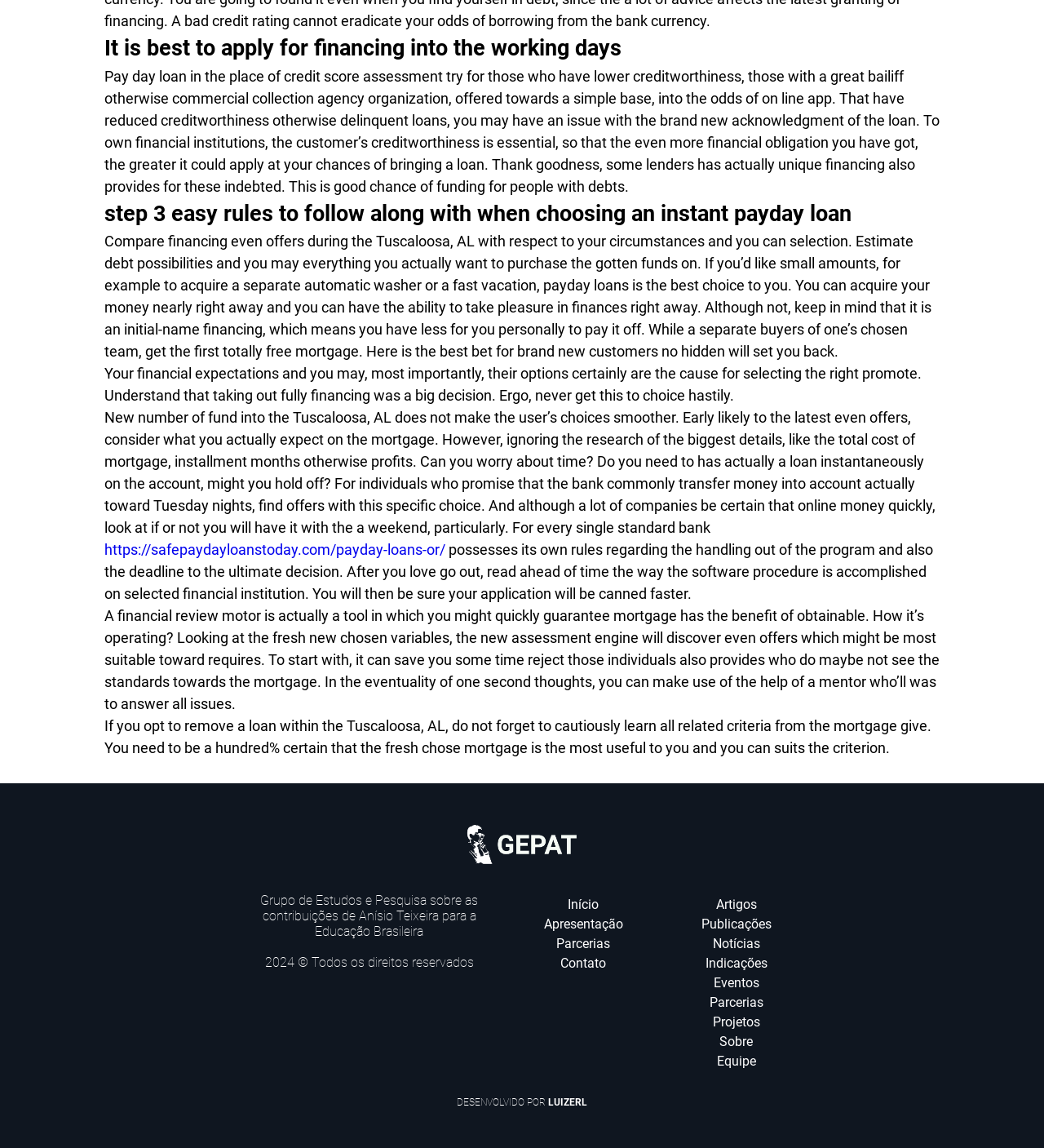Provide the bounding box coordinates of the area you need to click to execute the following instruction: "Visit the homepage".

[0.544, 0.781, 0.573, 0.795]